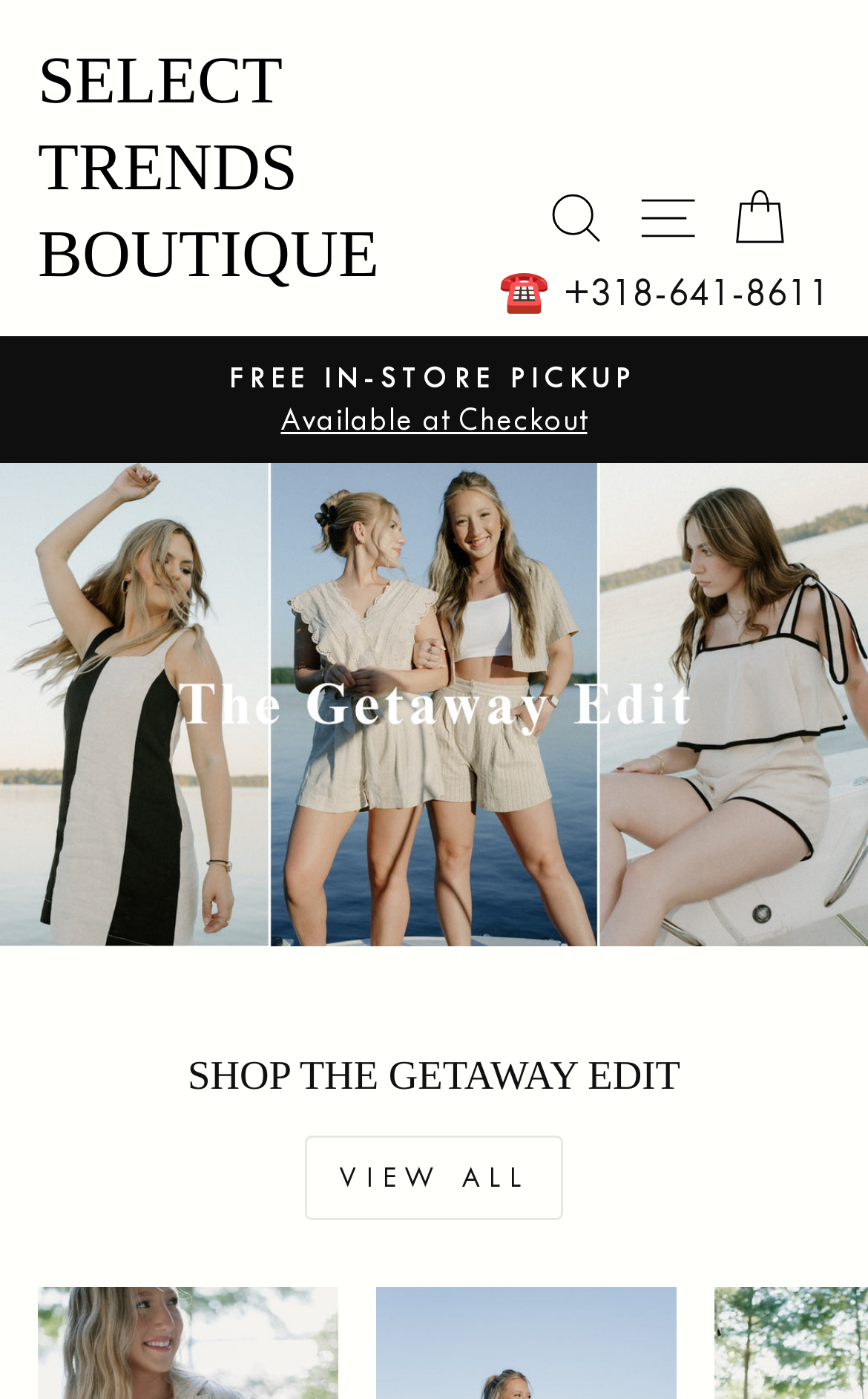What is the phone number on the webpage?
Refer to the screenshot and answer in one word or phrase.

+318-641-8611